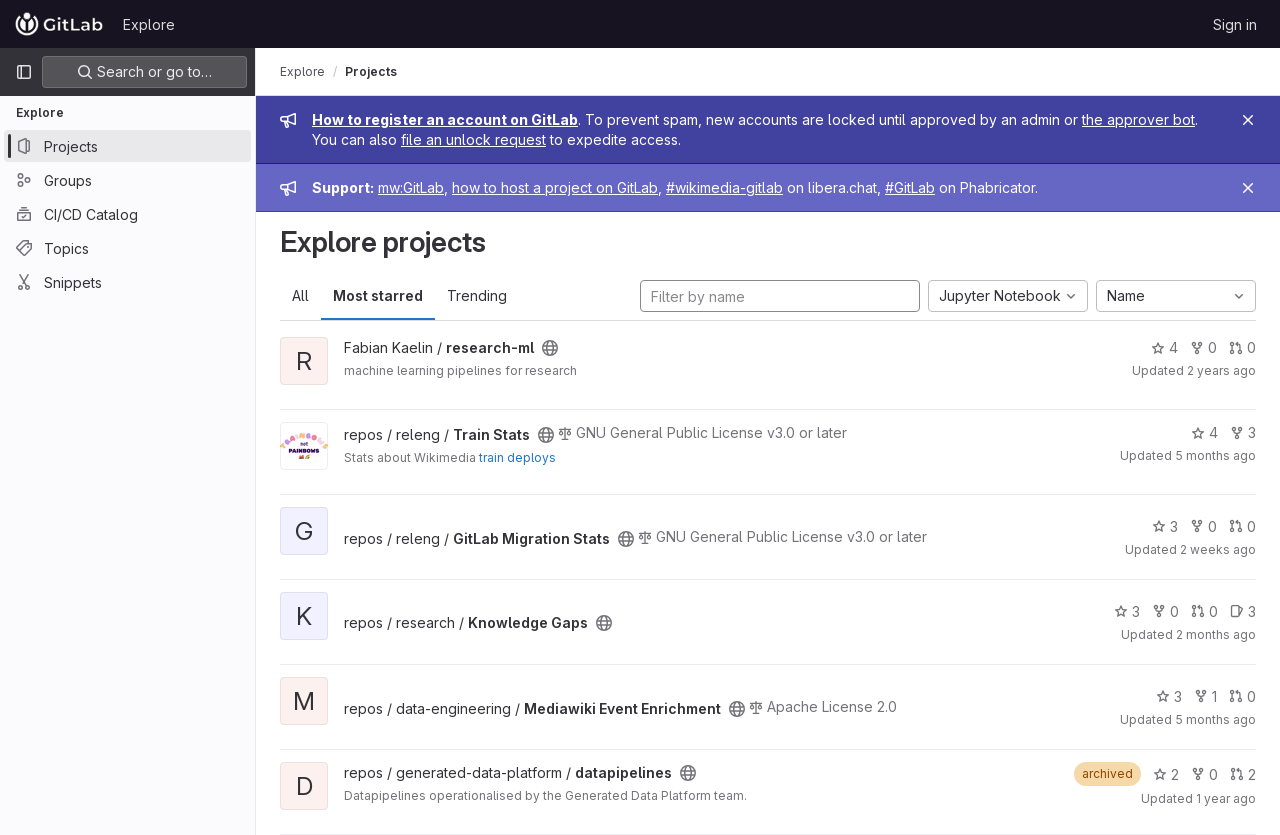How many links are there in the 'Explore' dropdown?
Relying on the image, give a concise answer in one word or a brief phrase.

5